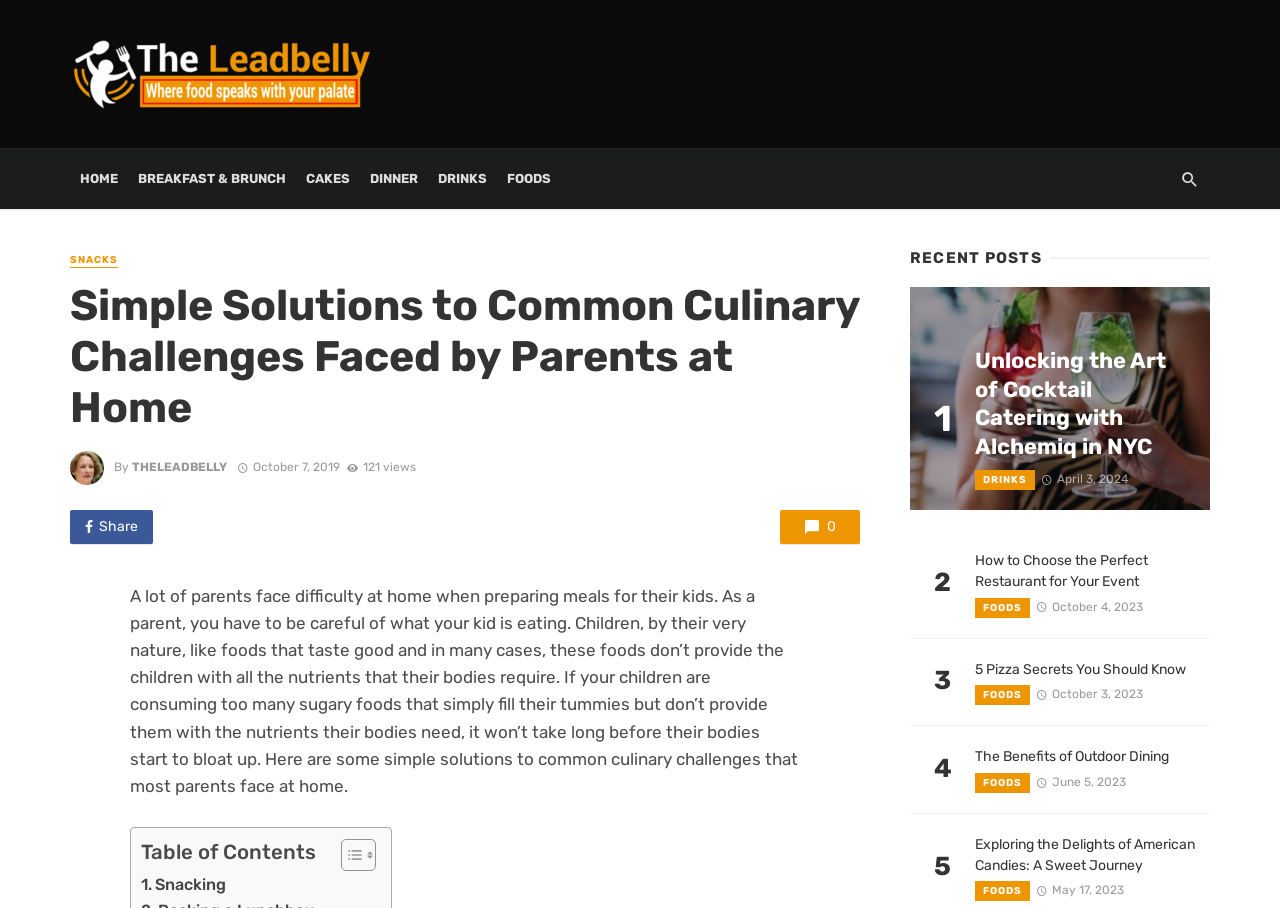What is the principal heading displayed on the webpage?

Simple Solutions to Common Culinary Challenges Faced by Parents at Home